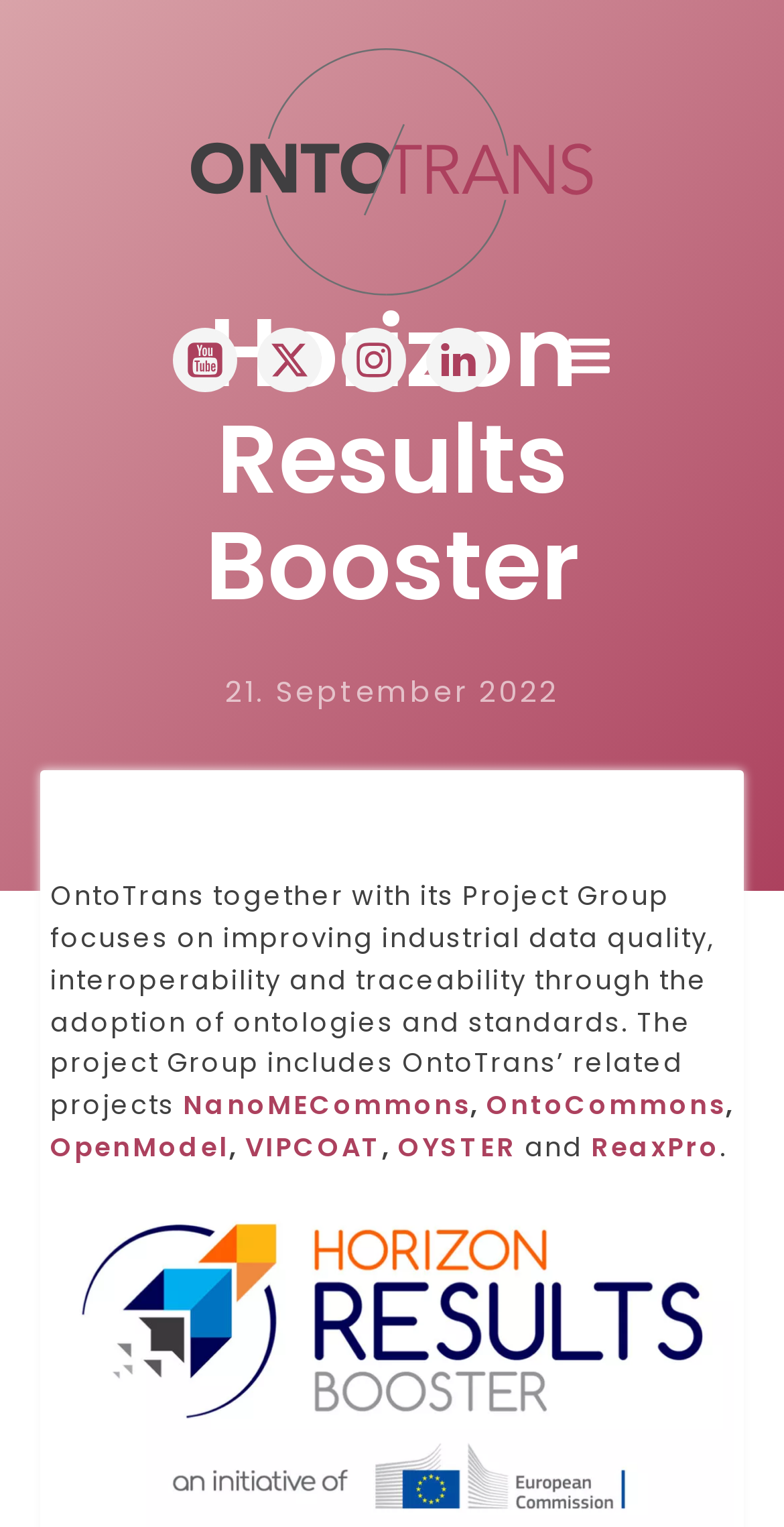What is the focus of OntoTrans and its Project Group?
Using the image, provide a concise answer in one word or a short phrase.

improving industrial data quality